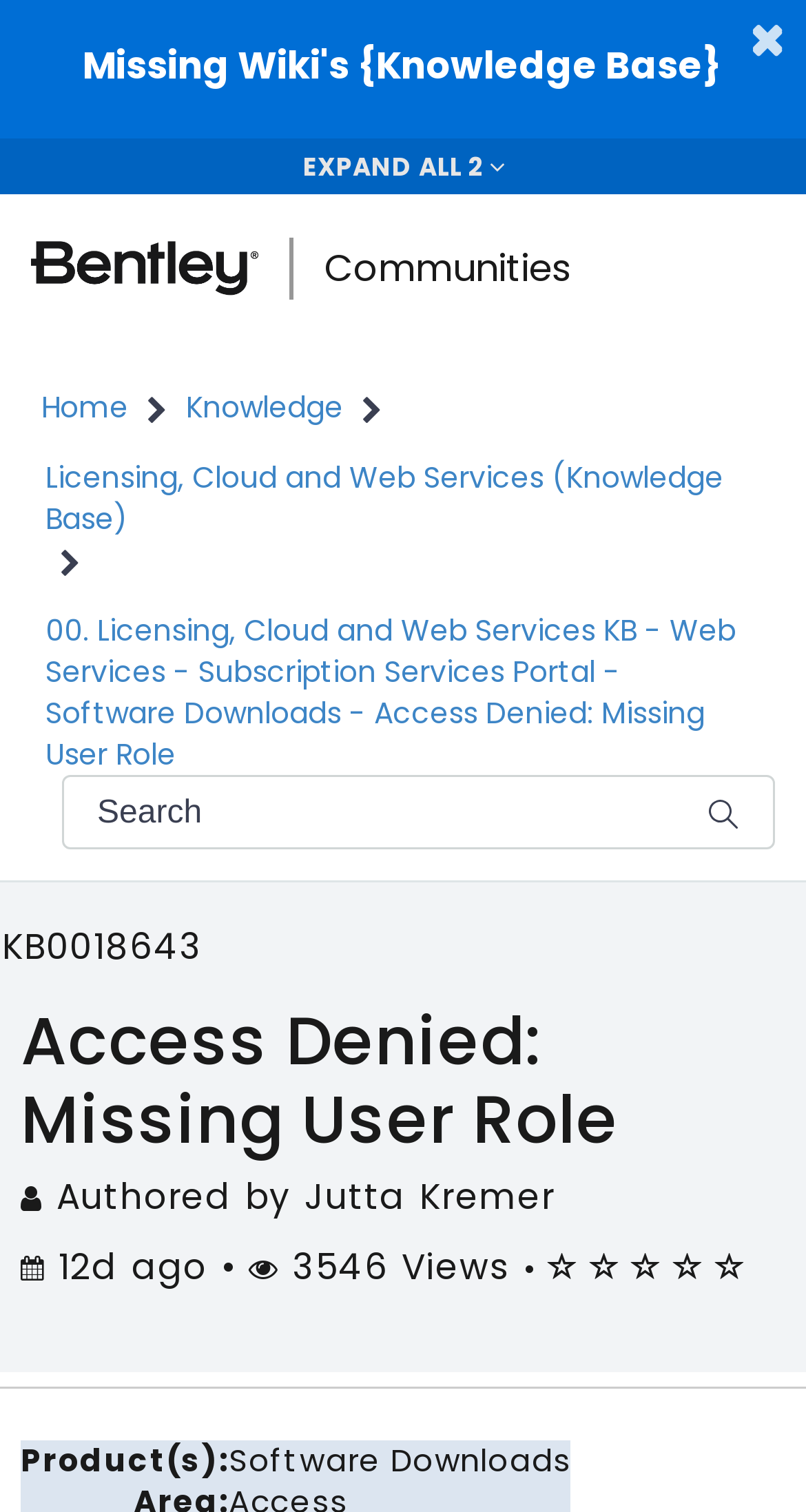Who is the author of this article?
Based on the image content, provide your answer in one word or a short phrase.

Jutta Kremer